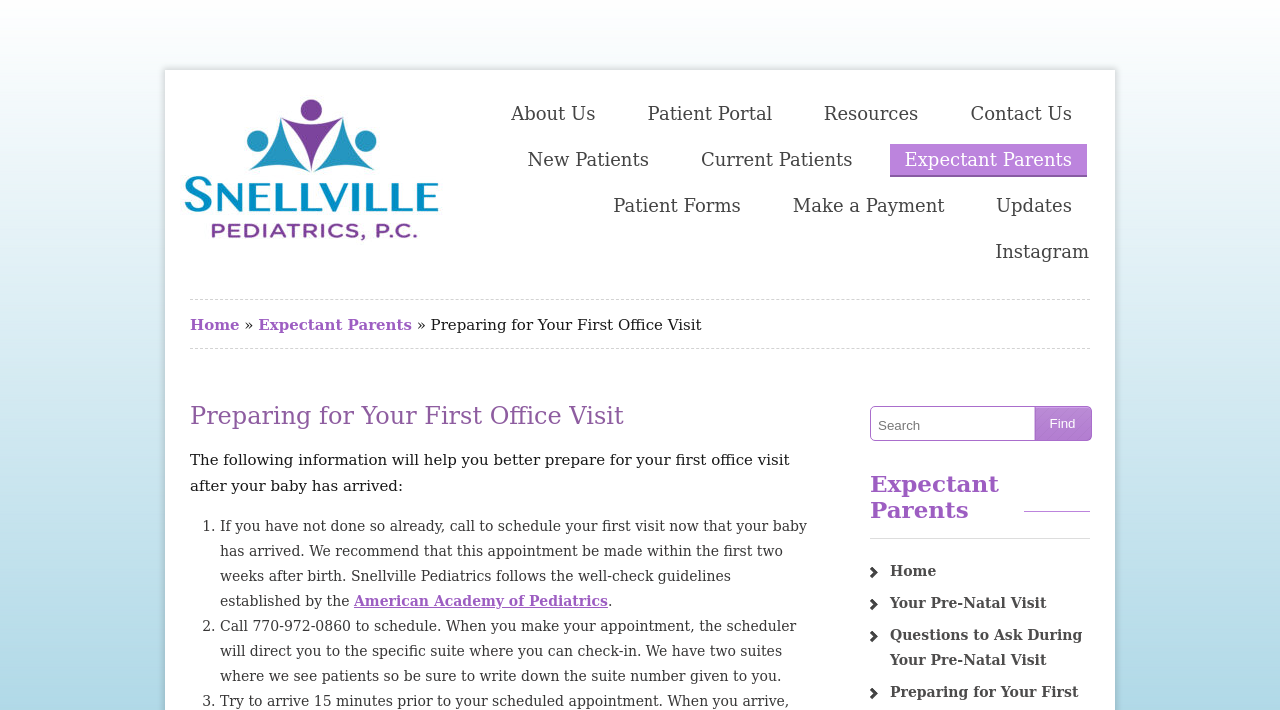Respond to the following query with just one word or a short phrase: 
What is the name of the pediatric clinic?

Snellville Pediatrics